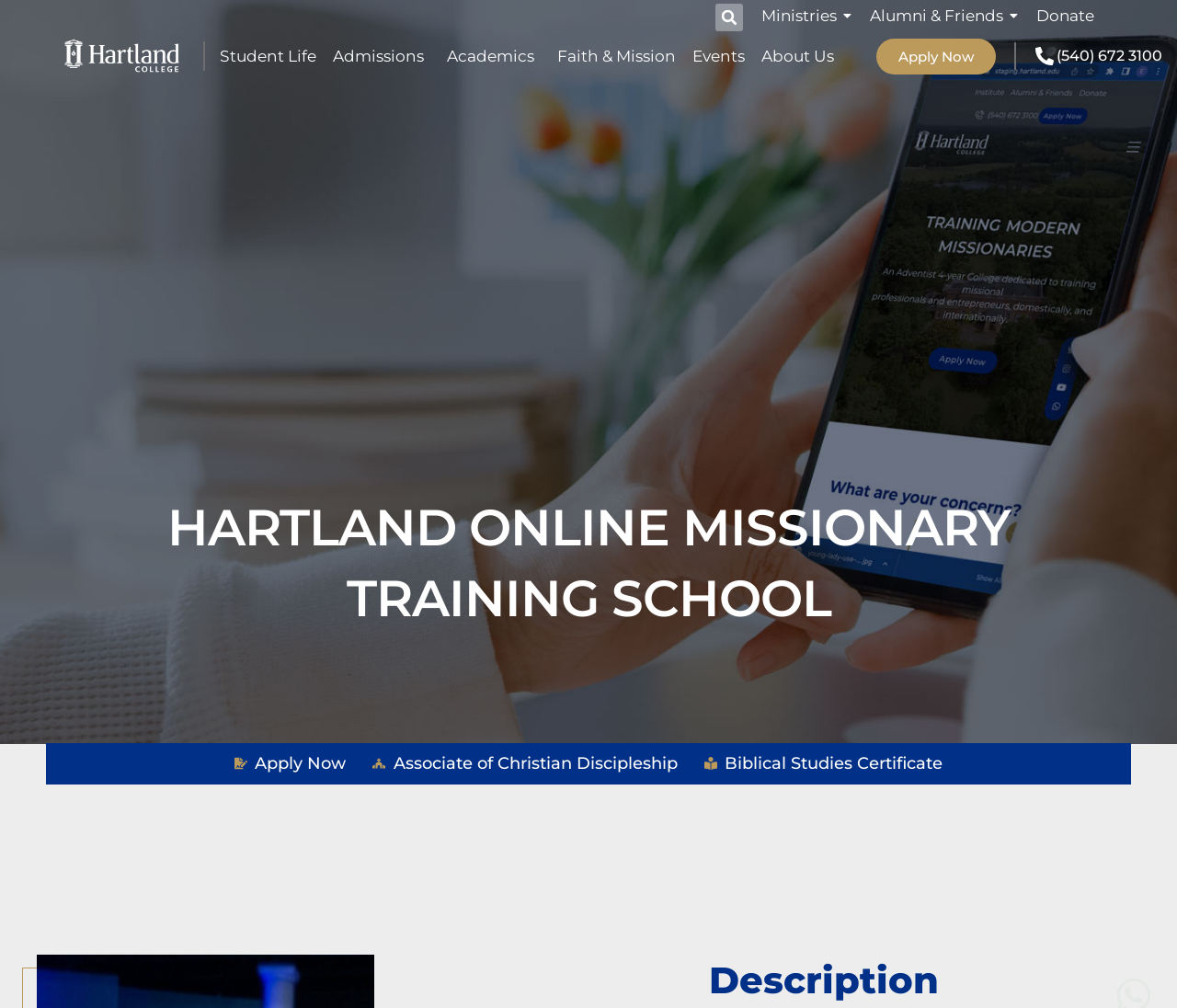Bounding box coordinates are specified in the format (top-left x, top-left y, bottom-right x, bottom-right y). All values are floating point numbers bounded between 0 and 1. Please provide the bounding box coordinate of the region this sentence describes: Apply Now

[0.199, 0.746, 0.294, 0.769]